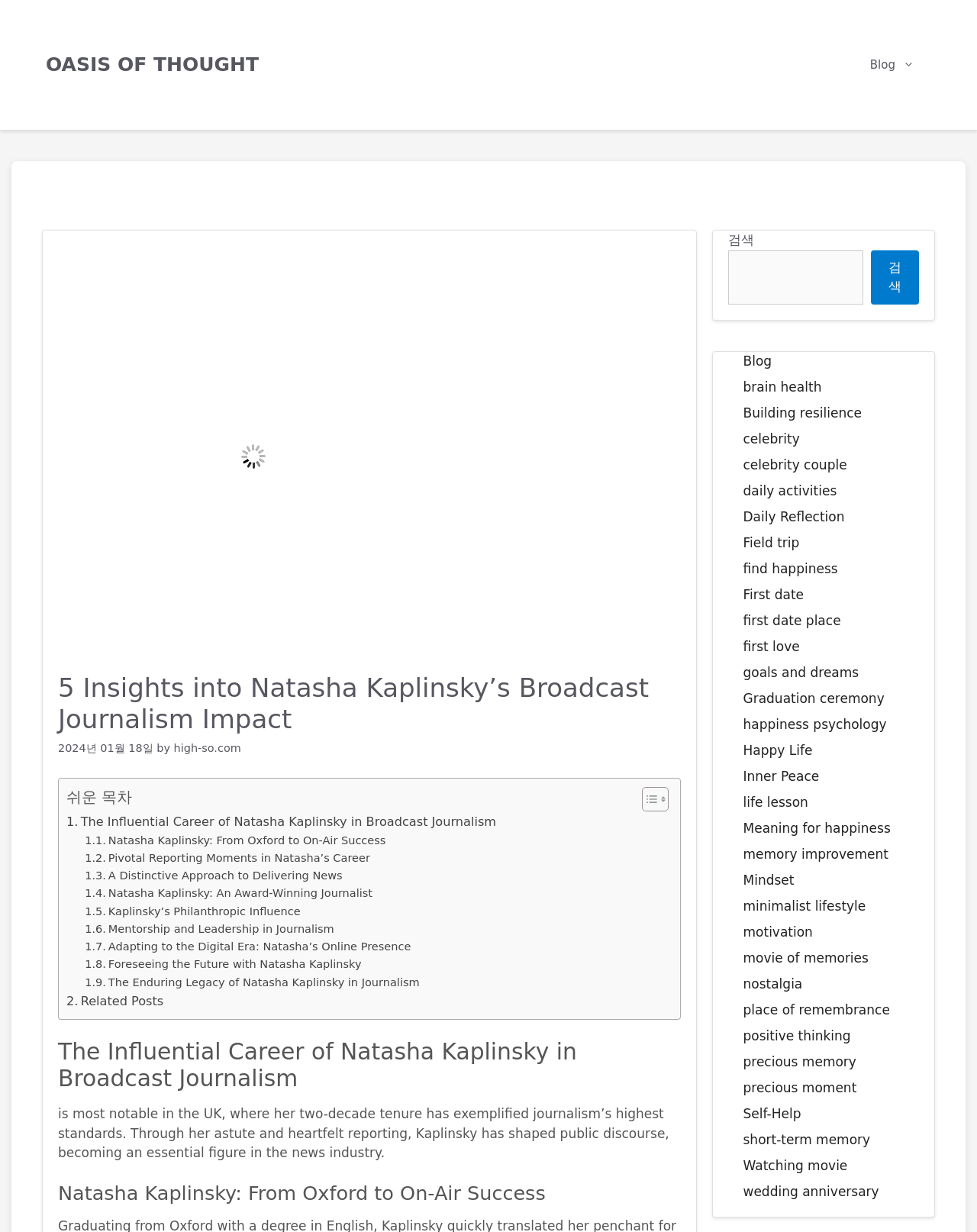Detail the various sections and features present on the webpage.

This webpage is about Natasha Kaplinsky's impact on broadcast journalism. At the top, there is a banner with the site's name "OASIS OF THOUGHT" and a navigation menu with a link to the blog. Below the banner, there is a large image with a caption "The Comprehensive Landscape of UK's Broadcast Journalism: A Close Look at Natasha Kaplinsky's Impact".

The main content area is divided into sections, each with a heading and a brief description. The first section is titled "5 Insights into Natasha Kaplinsky’s Broadcast Journalism Impact" and has a timestamp "2024년 01월 18일" and an author link "high-so.com". Below this section, there is a table of contents with links to different sections of the article, including "The Influential Career of Natasha Kaplinsky in Broadcast Journalism", "Natasha Kaplinsky: From Oxford to On-Air Success", and others.

The article itself is divided into several sections, each with a heading and a brief description. The sections are arranged in a vertical layout, with each section below the previous one. The text is written in a formal tone and provides an in-depth look at Natasha Kaplinsky's career and impact on broadcast journalism.

On the right side of the page, there is a complementary section with a search bar and several links to other articles on the site, including "Blog", "brain health", "Building resilience", and others. These links are arranged in a vertical layout, with each link below the previous one.

Overall, the webpage is well-organized and easy to navigate, with clear headings and concise descriptions that provide a detailed look at Natasha Kaplinsky's impact on broadcast journalism.